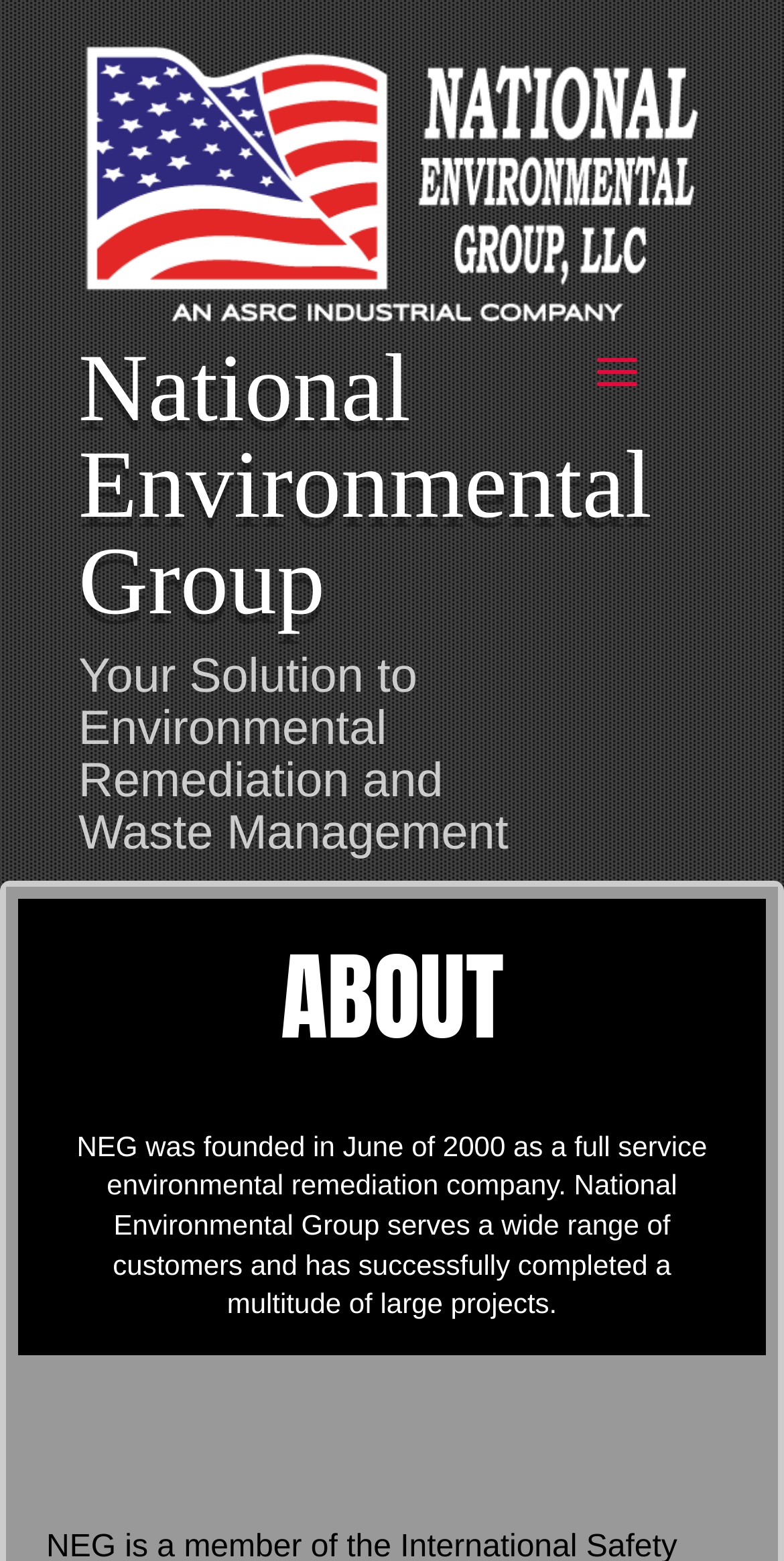Based on what you see in the screenshot, provide a thorough answer to this question: What year was the company founded?

The year the company was founded can be found in the paragraph of text that describes the company. The text states 'NEG was founded in June of 2000 as a full service environmental remediation company.'